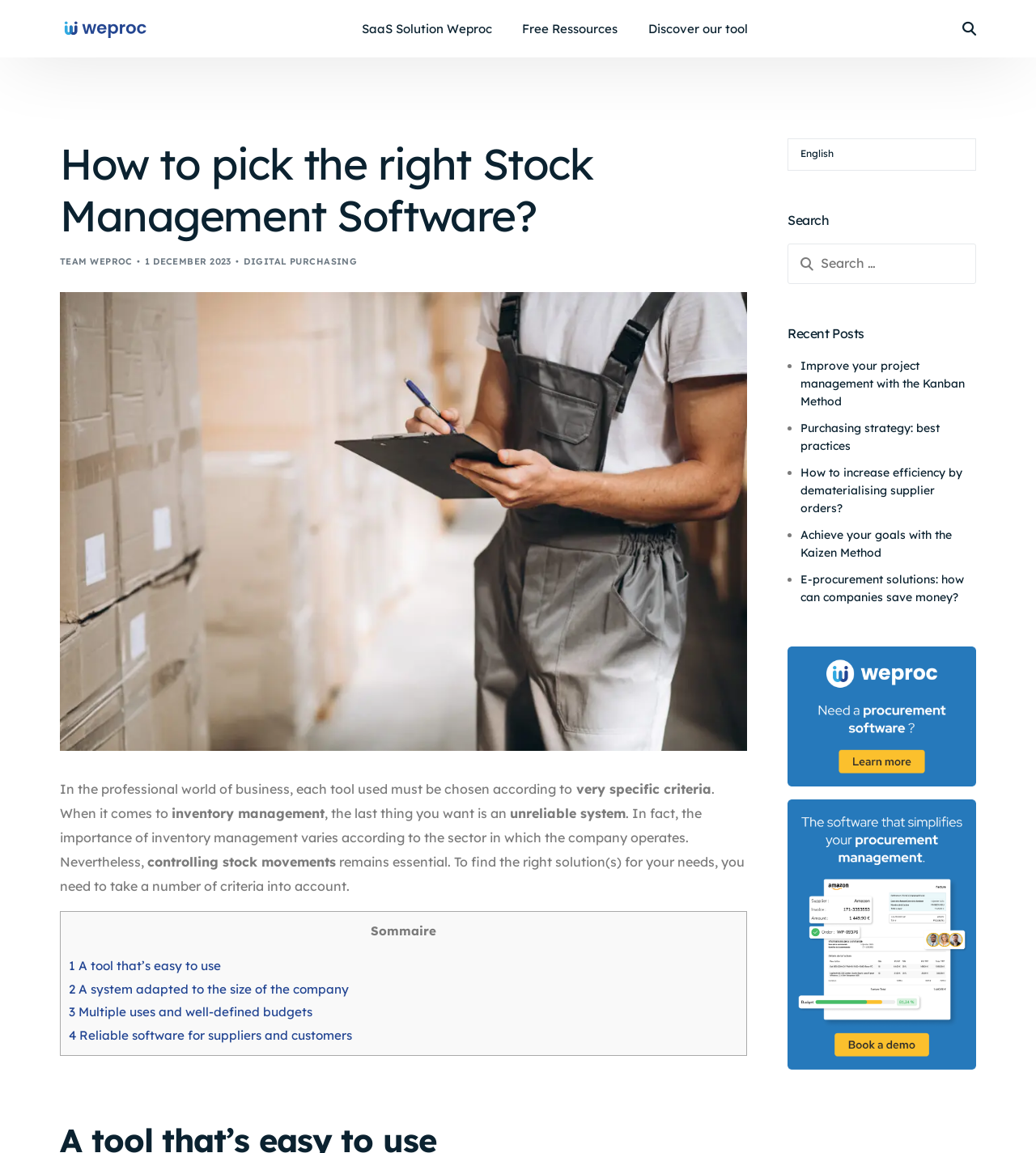Determine the bounding box coordinates for the area that should be clicked to carry out the following instruction: "Shop for books".

None